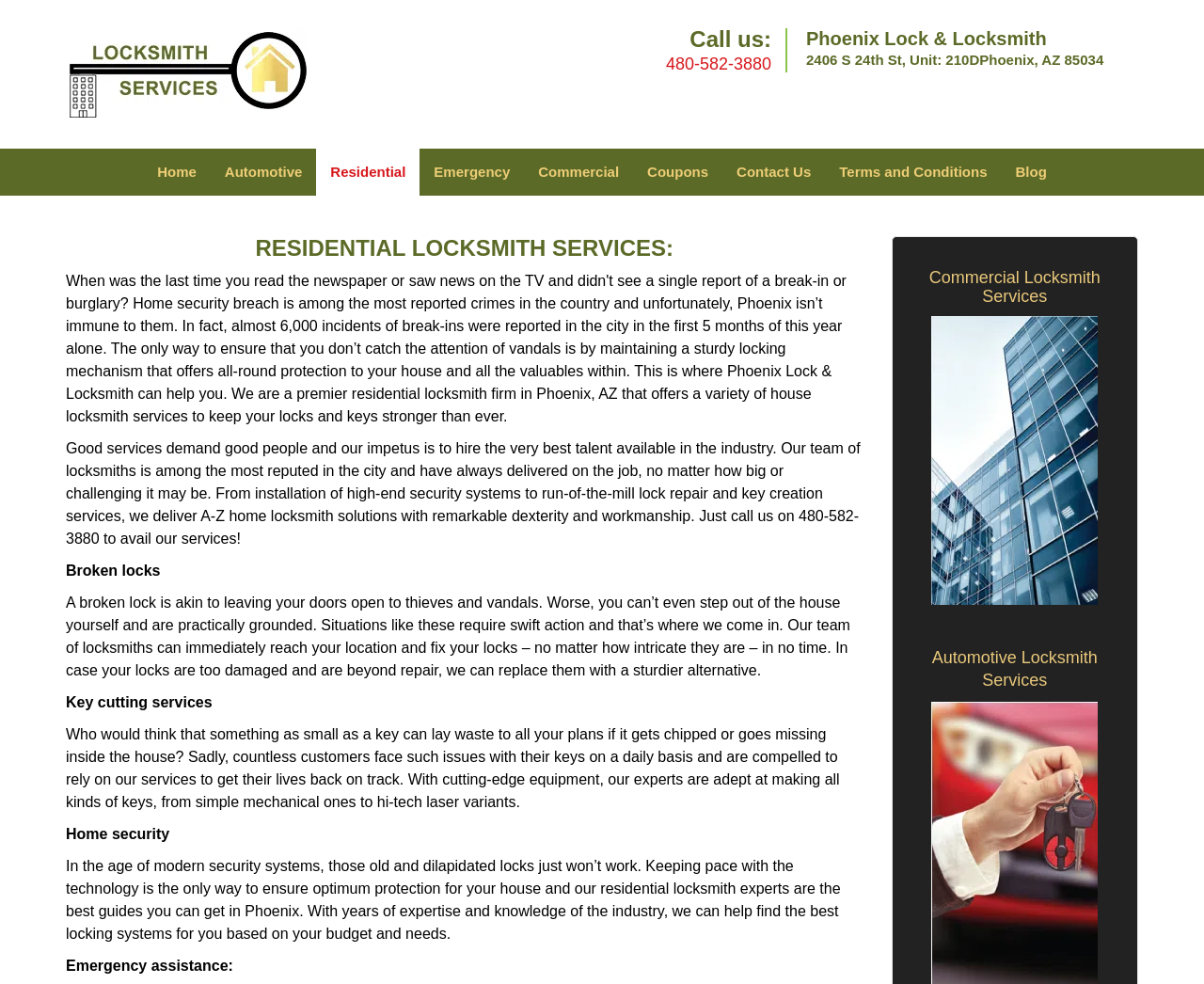Illustrate the webpage with a detailed description.

The webpage is about Phoenix Lock & Locksmith, a locksmith service provider in Phoenix, AZ. At the top left, there is a logo image of Phoenix Lock & Locksmith, accompanied by a link with the same name. Below the logo, there is a phone number "480-582-3880" with a "Call us:" label. 

To the right of the logo, there is a heading "Phoenix Lock & Locksmith" followed by the address "2406 S 24th St, Unit: 210D, Phoenix, AZ 85034". 

Below these elements, there is a navigation menu with links to different sections of the website, including "Home", "Automotive", "Residential", "Emergency", "Commercial", "Coupons", "Contact Us", "Terms and Conditions", and "Blog". 

The main content of the webpage is divided into two sections. The first section is about residential locksmith services, with a heading "RESIDENTIAL LOCKSMITH SERVICES:". This section describes the services provided by Phoenix Lock & Locksmith, including installation of high-end security systems, lock repair, and key creation services. 

Below this section, there are three subheadings: "Broken locks", "Key cutting services", and "Home security". Each subheading is followed by a paragraph describing the corresponding service. 

The second section is about commercial locksmith services, with a heading "Commercial Locksmith Services". This section has a link to a separate page for commercial locksmith services. 

At the bottom of the webpage, there is a link to Phoenix Lock & Locksmith with the phone number "480-582-3880" and an image with the same information.